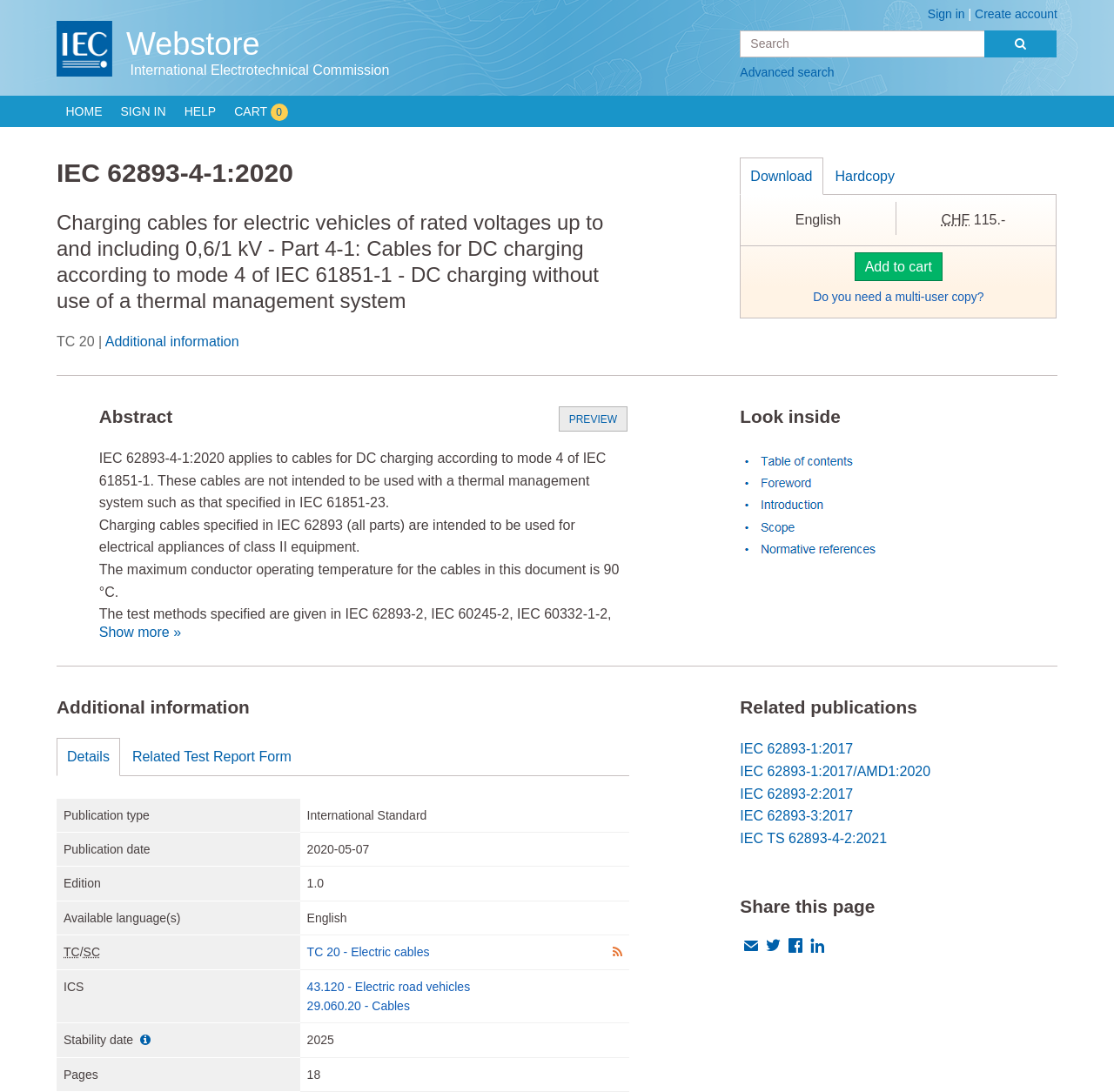Show the bounding box coordinates for the element that needs to be clicked to execute the following instruction: "Sign in". Provide the coordinates in the form of four float numbers between 0 and 1, i.e., [left, top, right, bottom].

[0.833, 0.006, 0.866, 0.019]